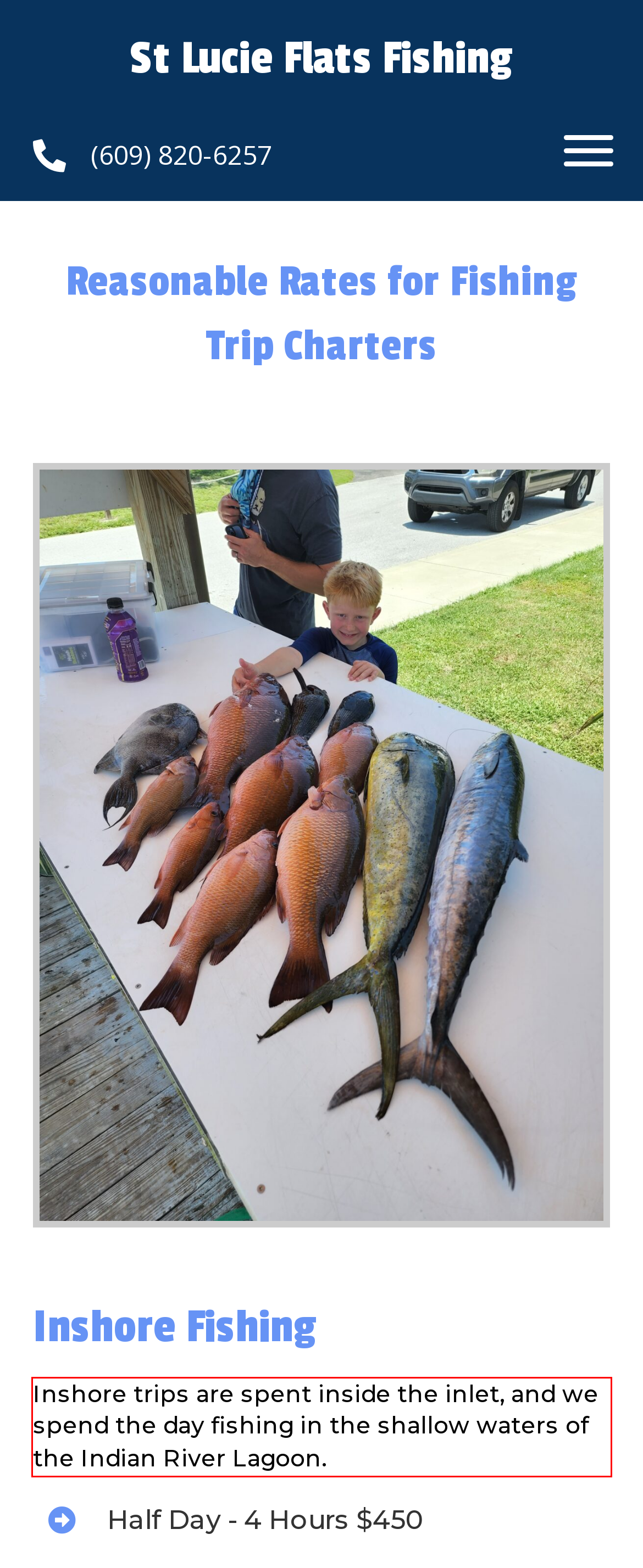Within the screenshot of the webpage, locate the red bounding box and use OCR to identify and provide the text content inside it.

Inshore trips are spent inside the inlet, and we spend the day fishing in the shallow waters of the Indian River Lagoon.